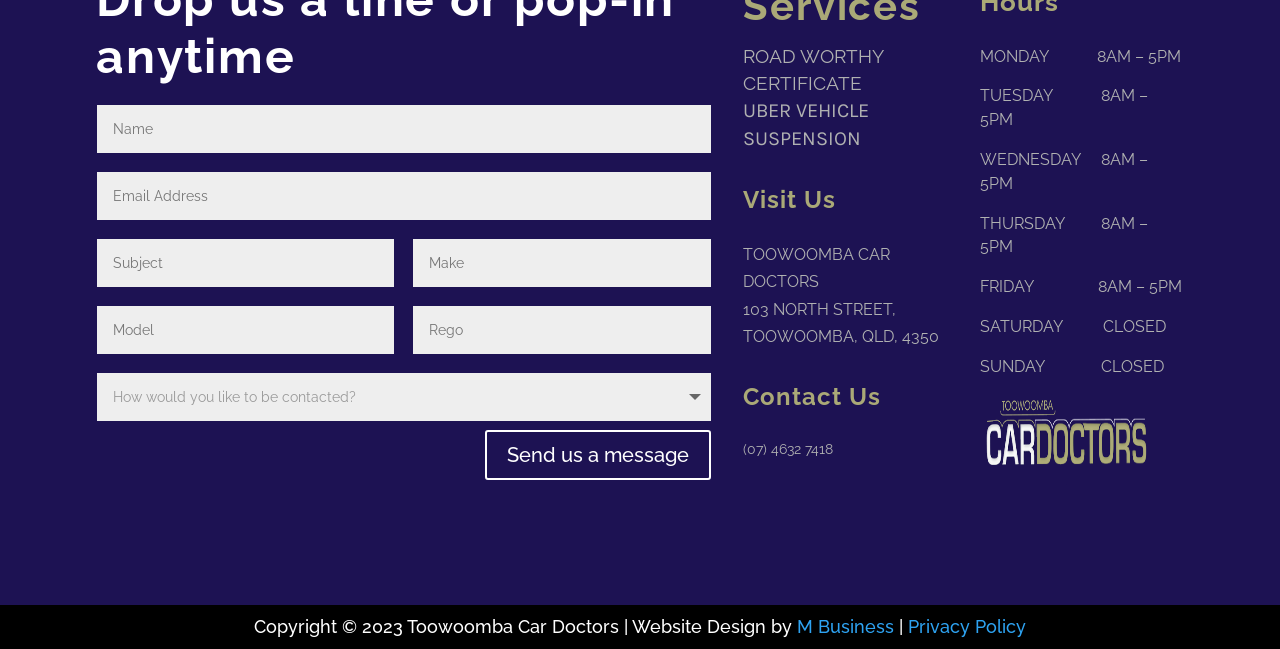Locate the bounding box coordinates of the element to click to perform the following action: 'Select an option from the combo box'. The coordinates should be given as four float values between 0 and 1, in the form of [left, top, right, bottom].

[0.075, 0.575, 0.555, 0.649]